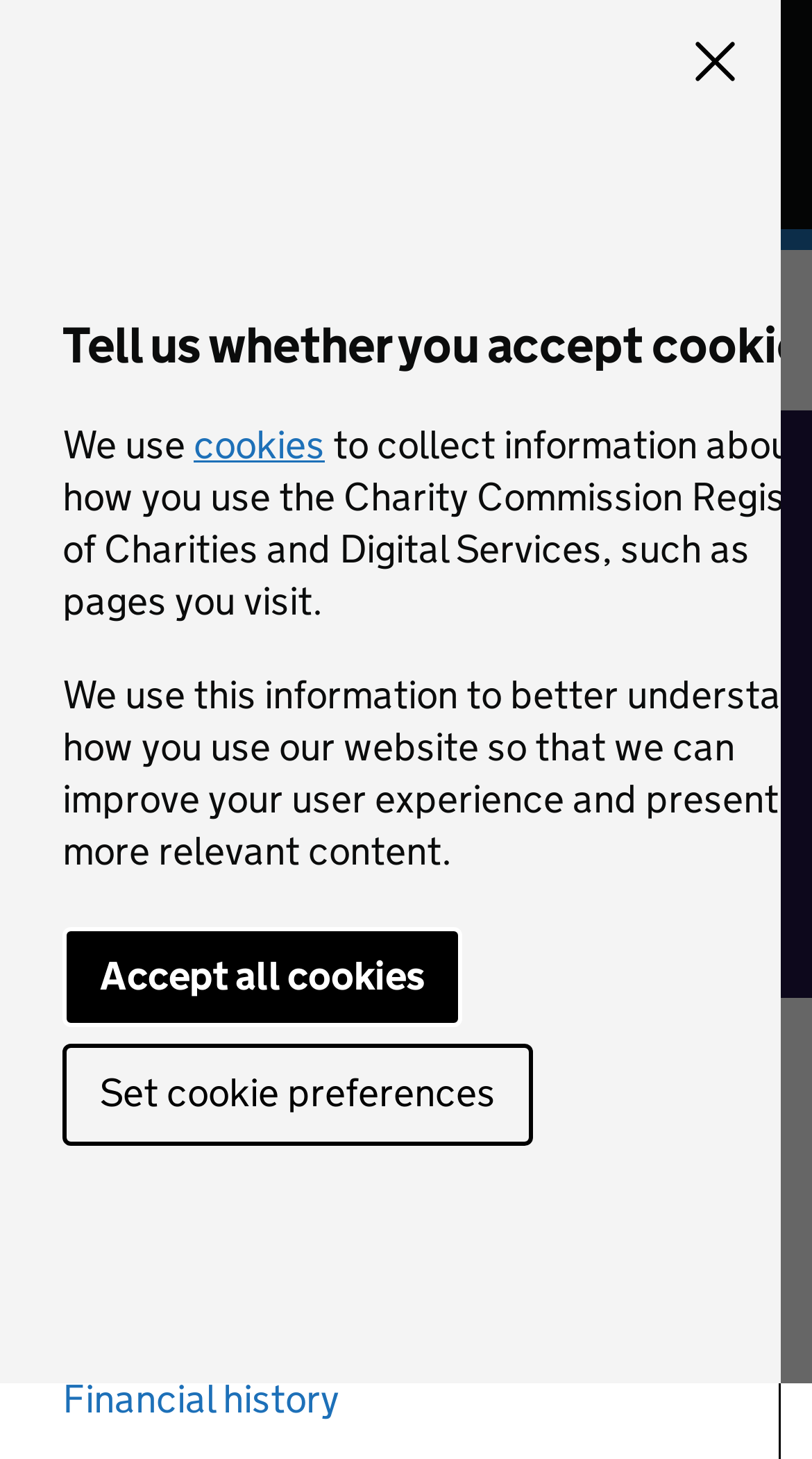Could you provide the bounding box coordinates for the portion of the screen to click to complete this instruction: "Search the register of charities"?

[0.787, 0.231, 0.913, 0.258]